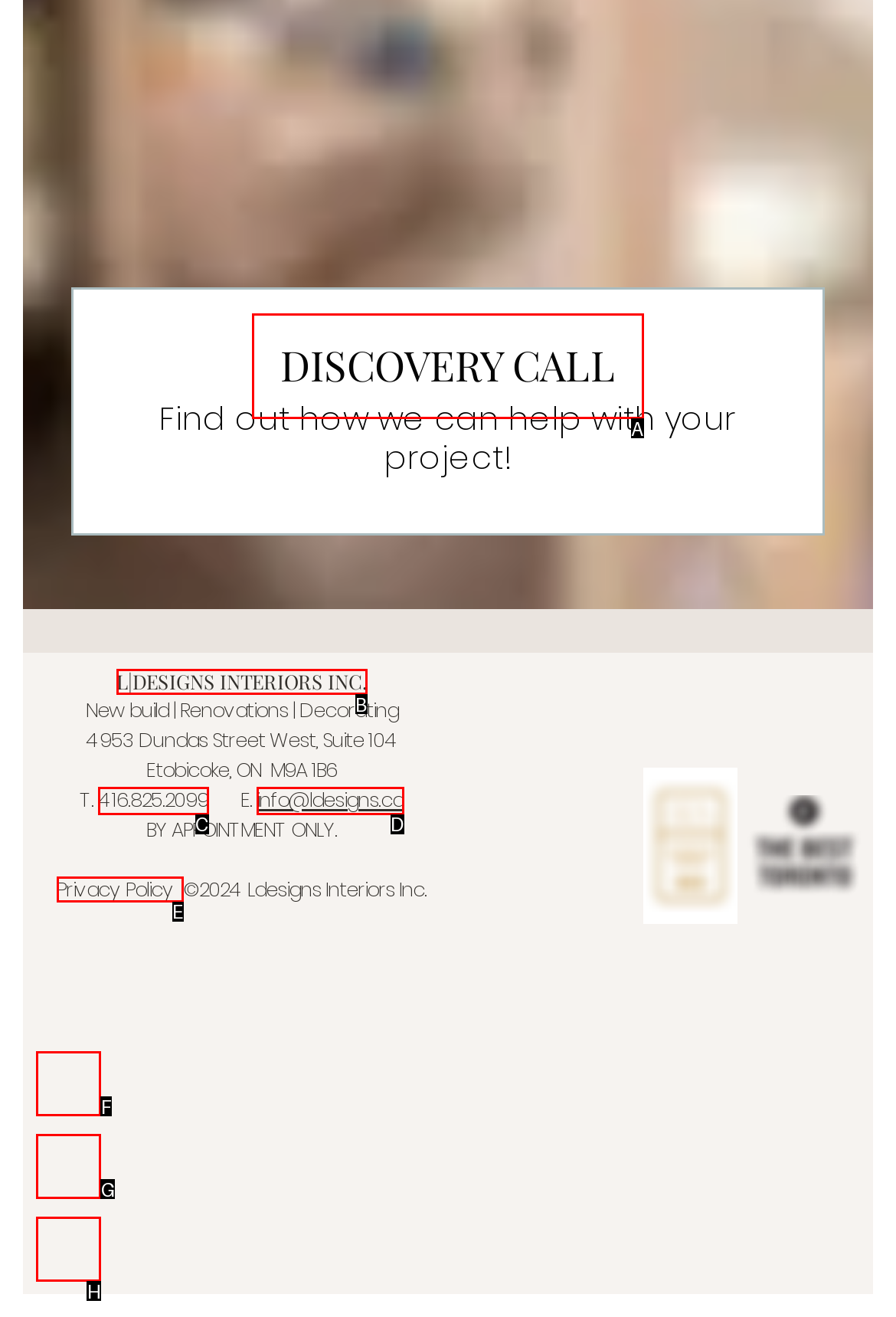Tell me which option I should click to complete the following task: Click on 'DISCOVERY CALL' Answer with the option's letter from the given choices directly.

A